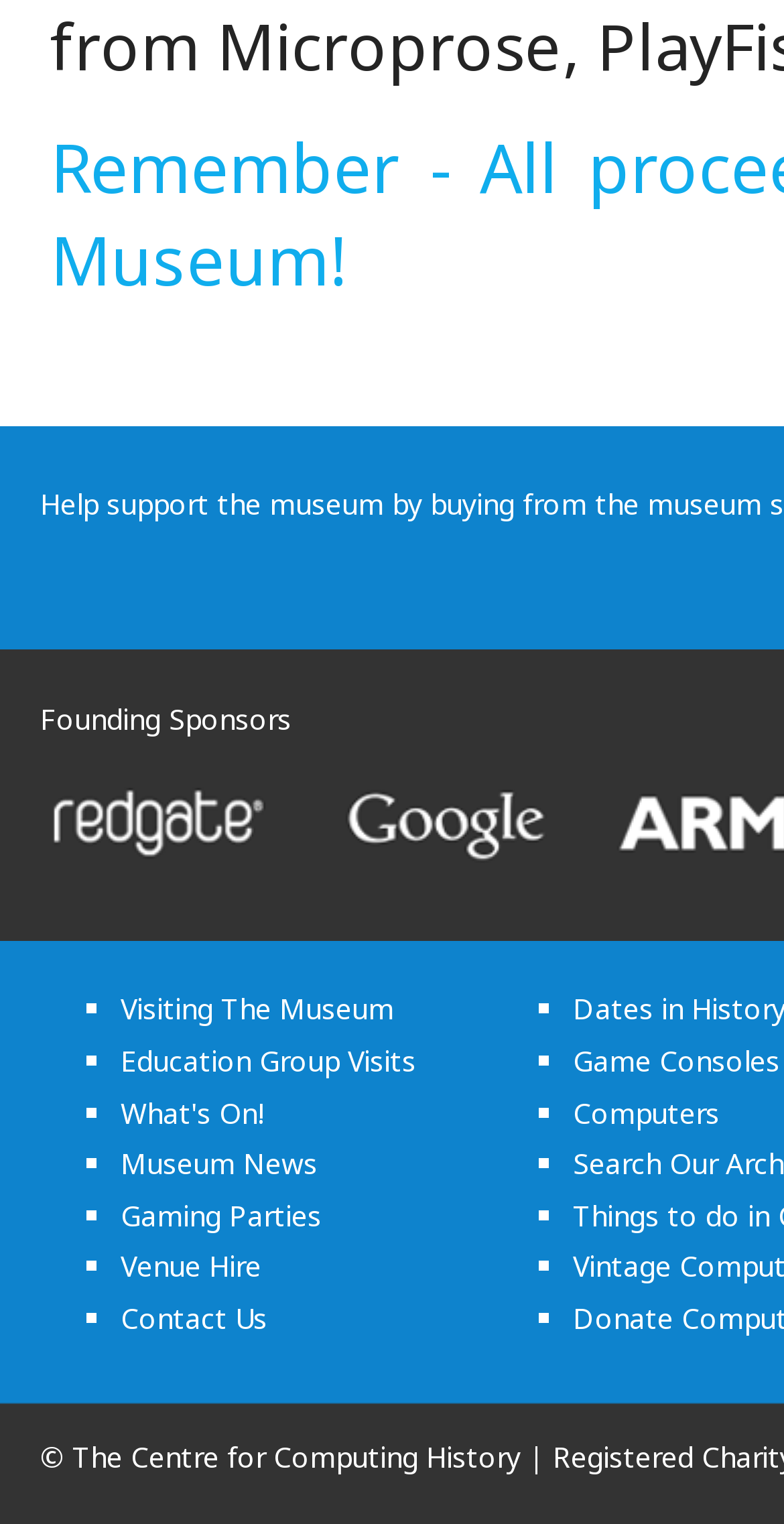How many lists of links are on the webpage?
Answer with a single word or phrase by referring to the visual content.

2